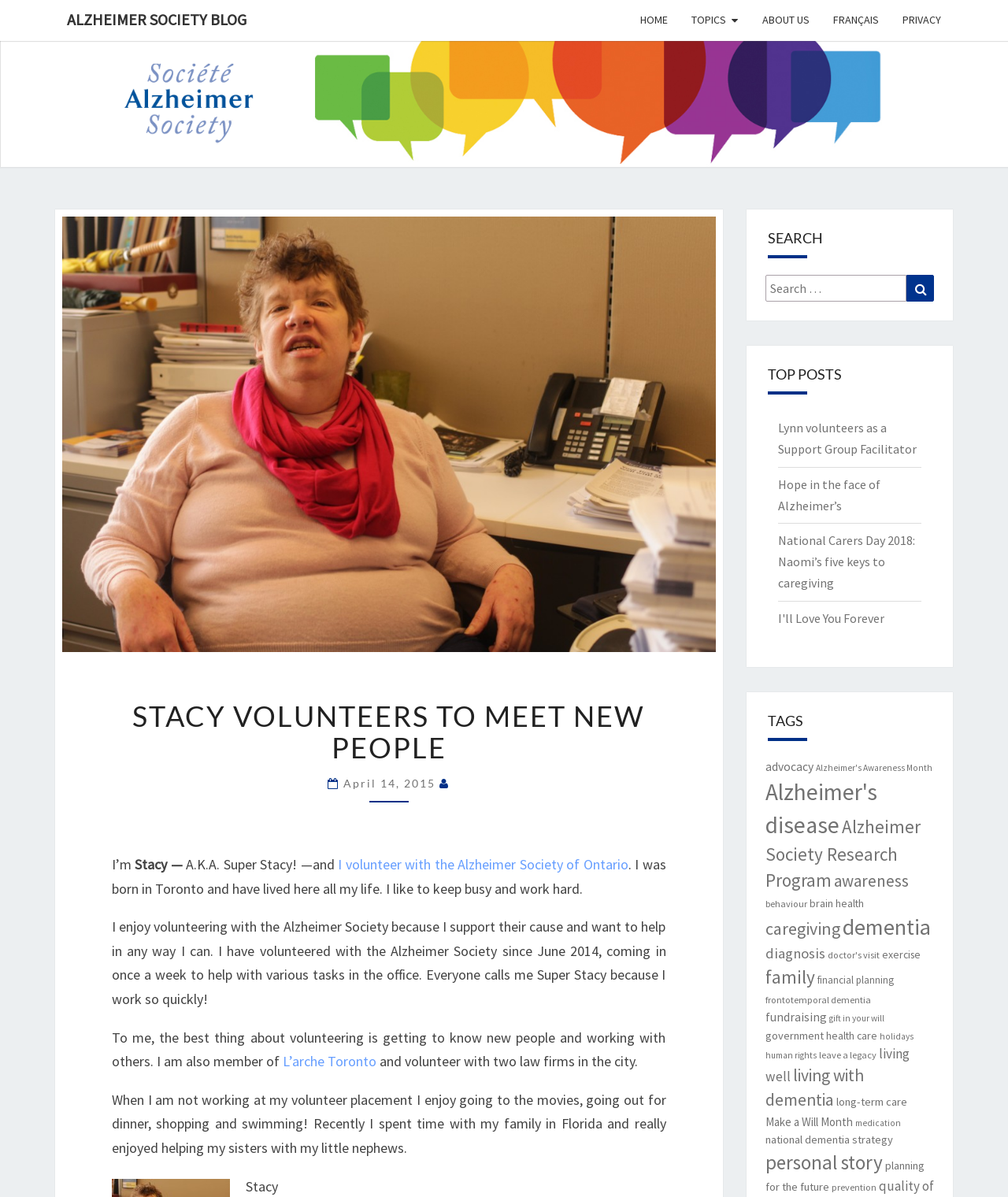What is the blogger's nickname?
Give a detailed response to the question by analyzing the screenshot.

The blogger's nickname is Super Stacy, which is mentioned in the first paragraph of the blog post, where she introduces herself as 'I’m Stacy — A.K.A. Super Stacy! —and I volunteer with the Alzheimer Society of Ontario.'